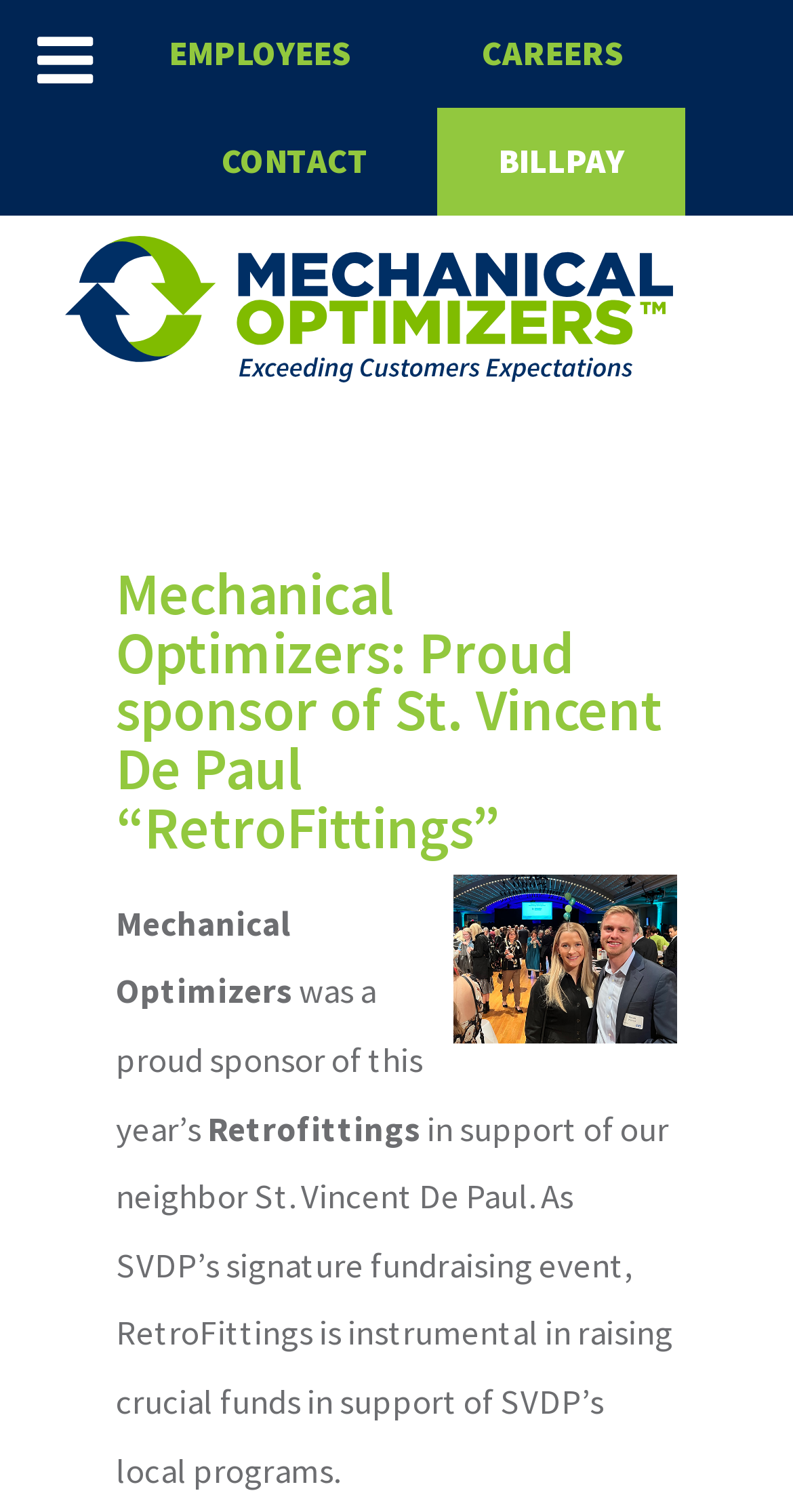What is the purpose of RetroFittings?
Based on the visual content, answer with a single word or a brief phrase.

Raising funds for SVDP